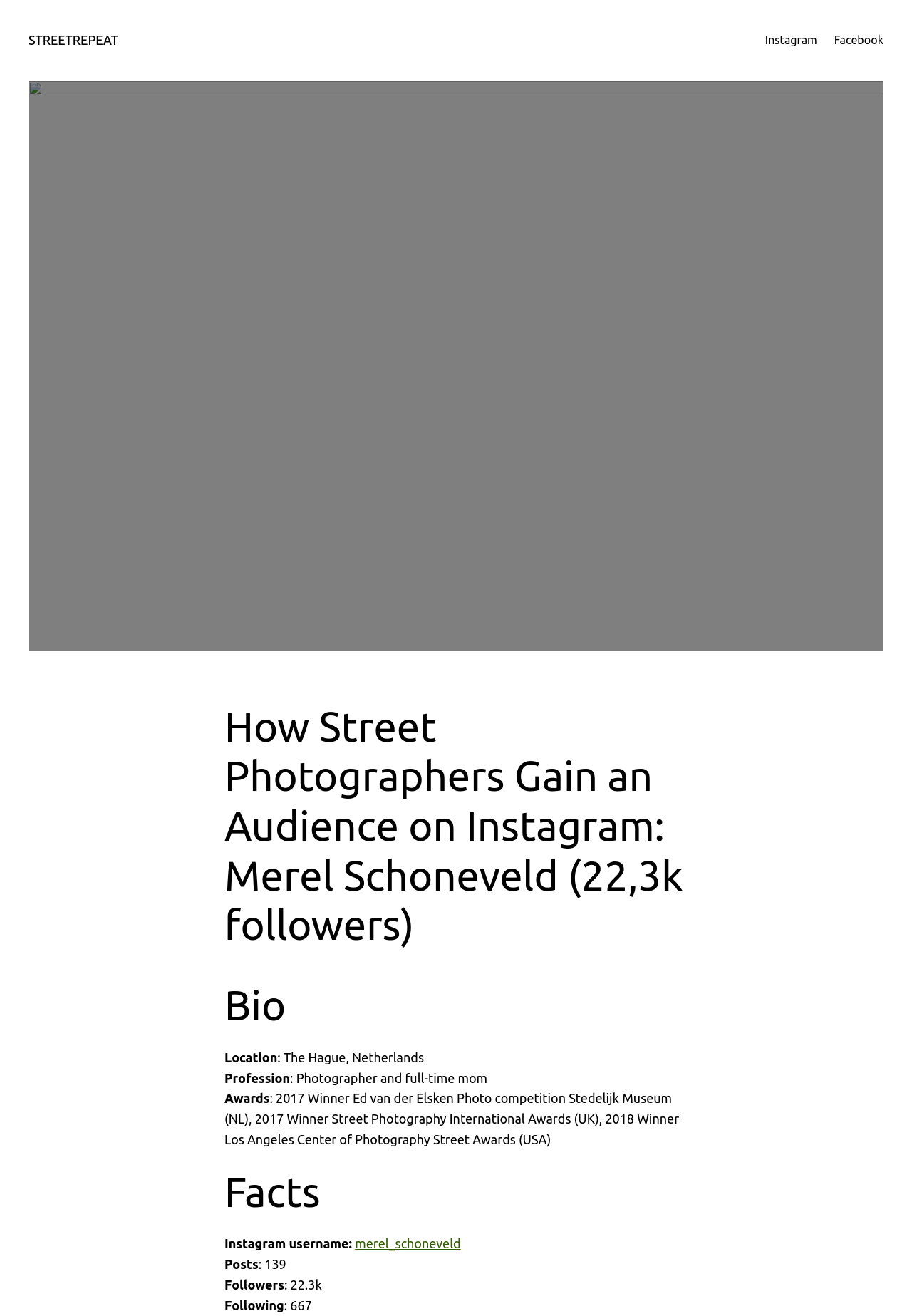Provide a short answer to the following question with just one word or phrase: What is Merel Schoneveld's profession?

Photographer and full-time mom